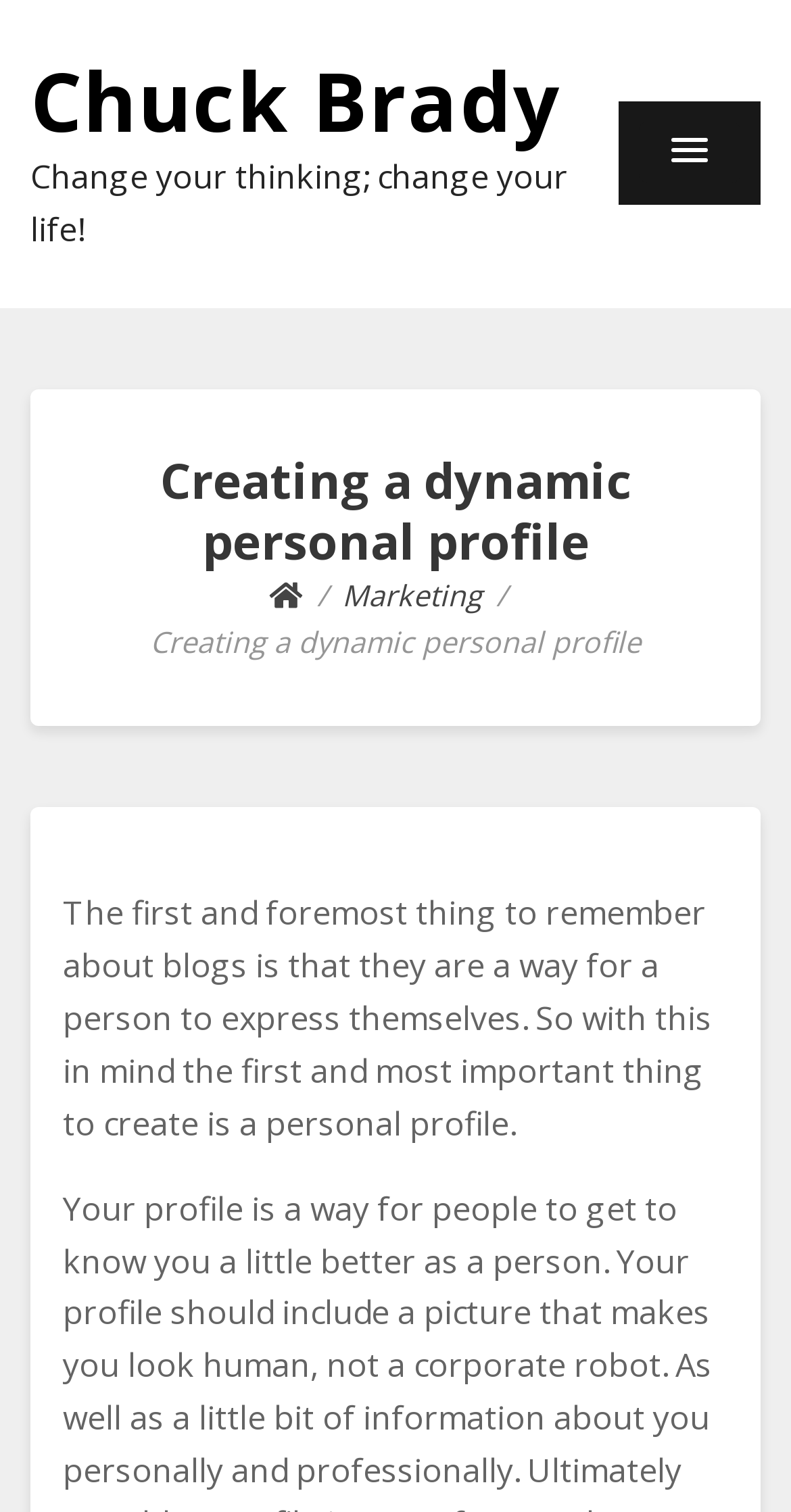Using a single word or phrase, answer the following question: 
What is the category of the webpage?

Marketing